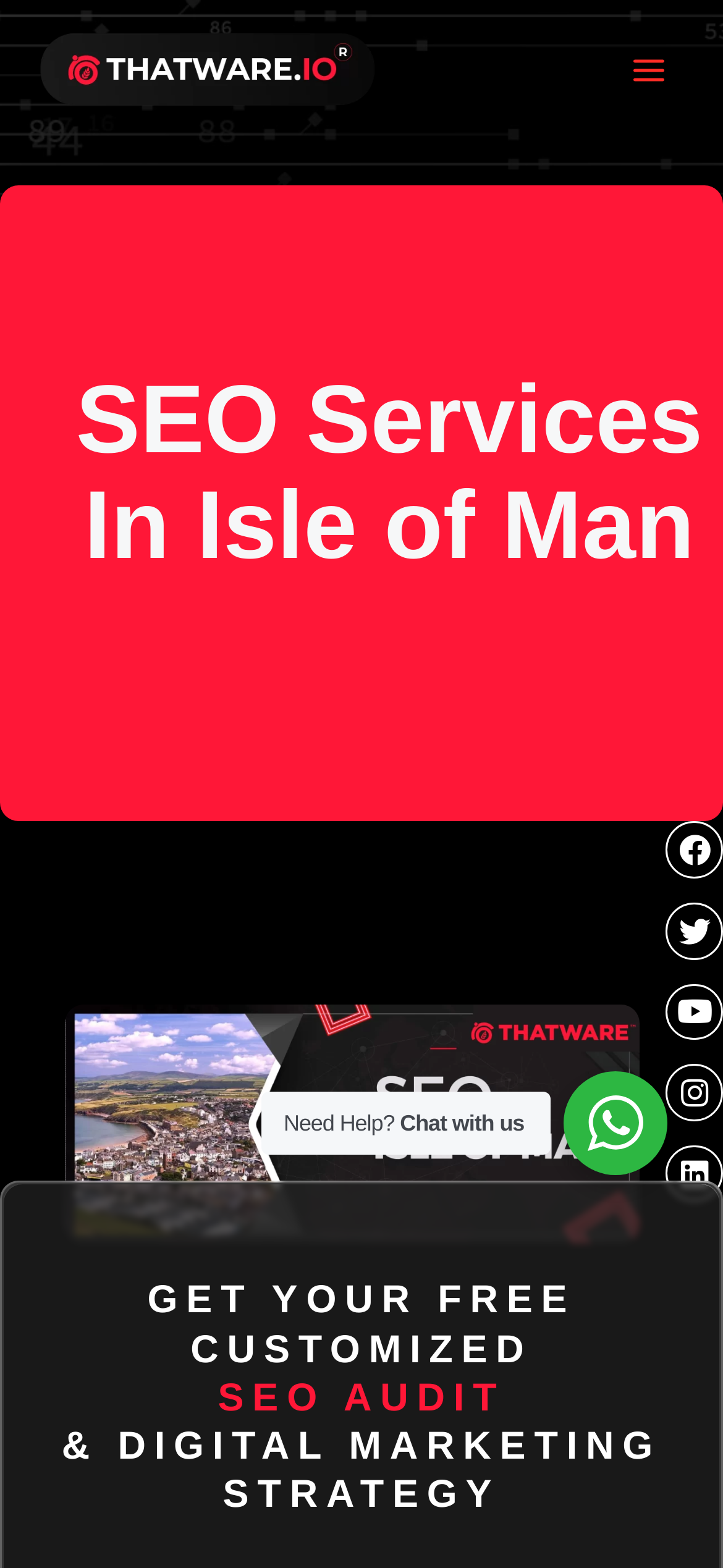What is the company name on the top left?
Using the image provided, answer with just one word or phrase.

Thatware